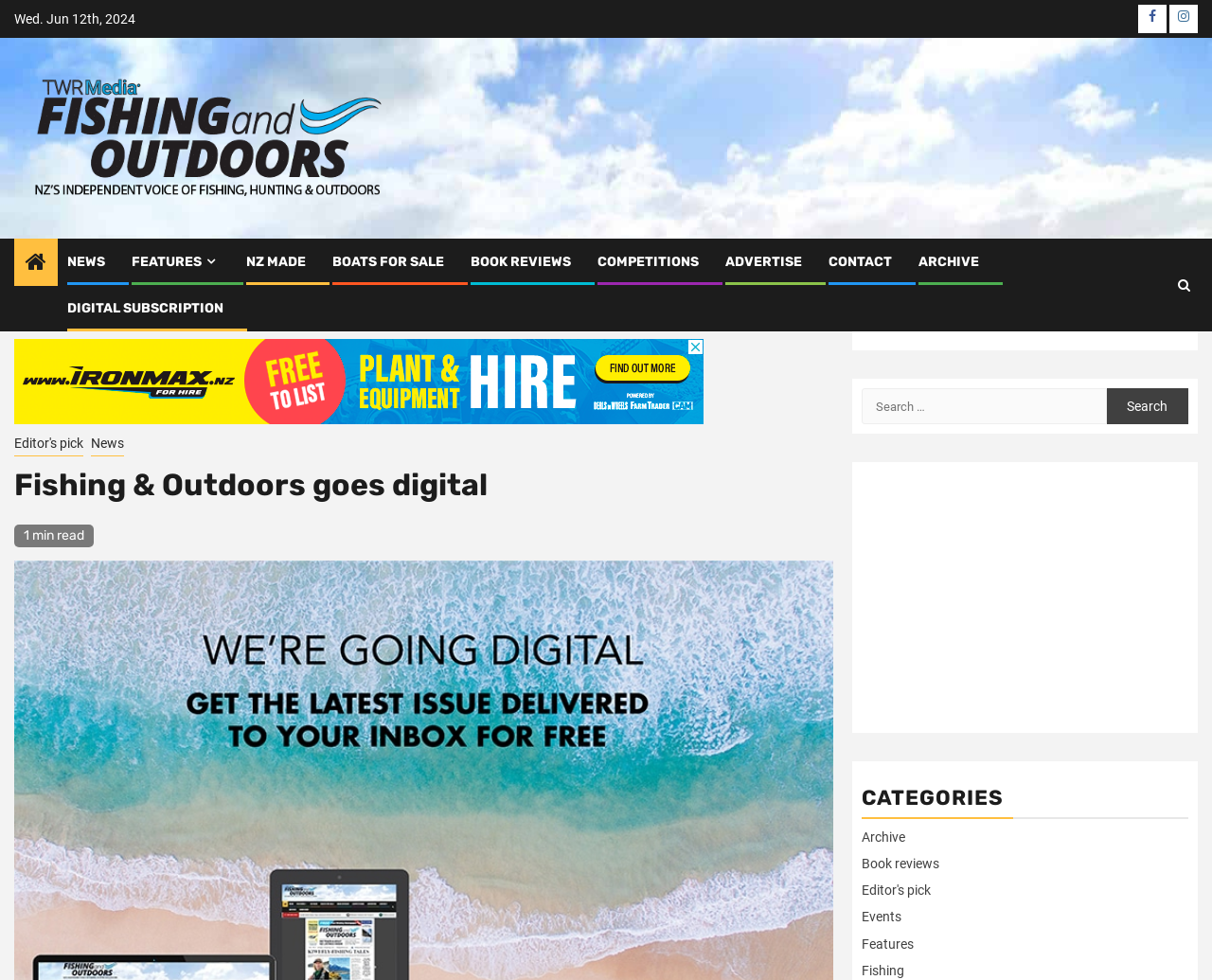Can you provide the bounding box coordinates for the element that should be clicked to implement the instruction: "Search for a specific category"?

[0.711, 0.846, 0.747, 0.862]